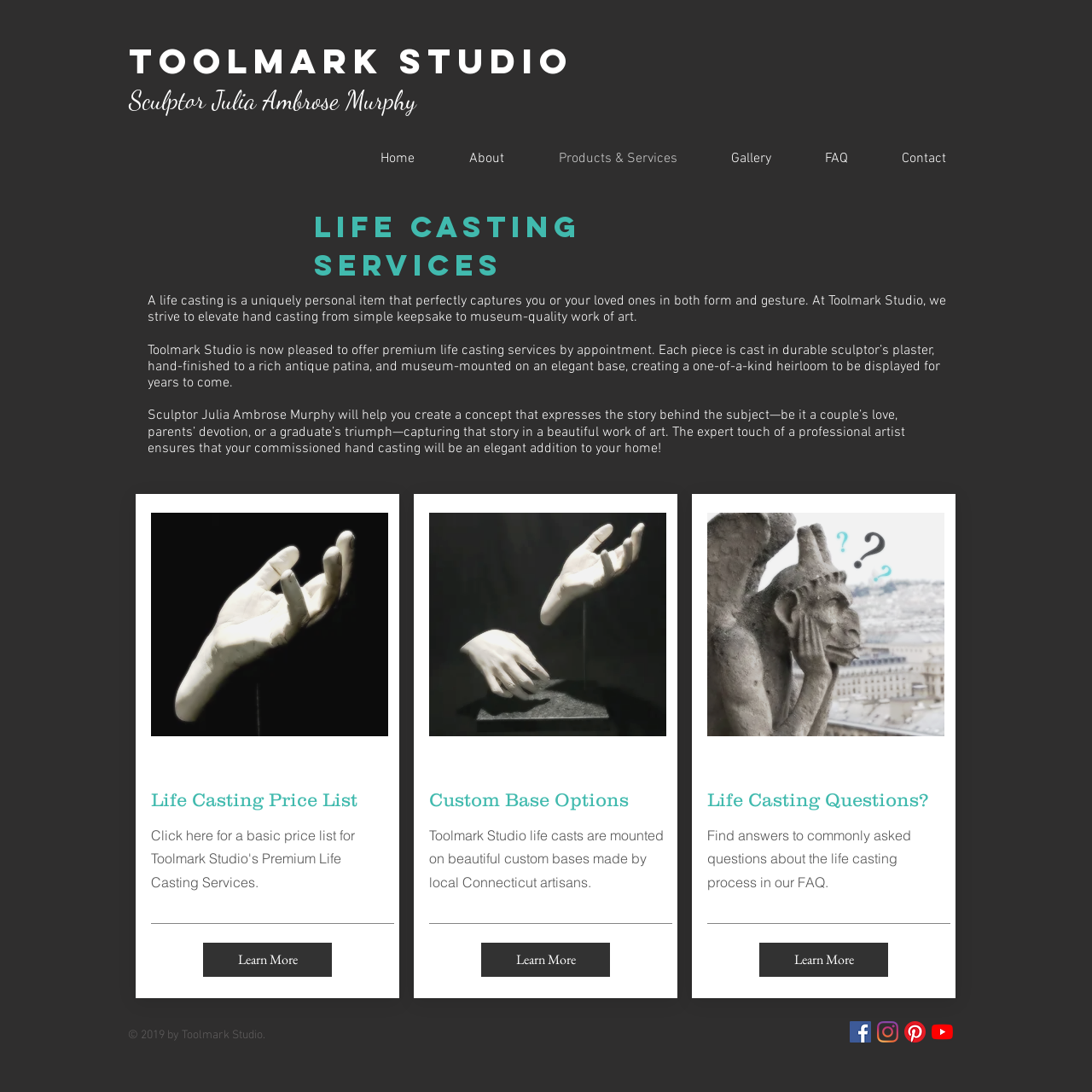Who is the sculptor offering life casting services?
Using the image, elaborate on the answer with as much detail as possible.

As mentioned in the heading 'Sculptor Julia Ambrose Murphy', Julia Ambrose Murphy is the sculptor offering life casting services at Toolmark Studio.